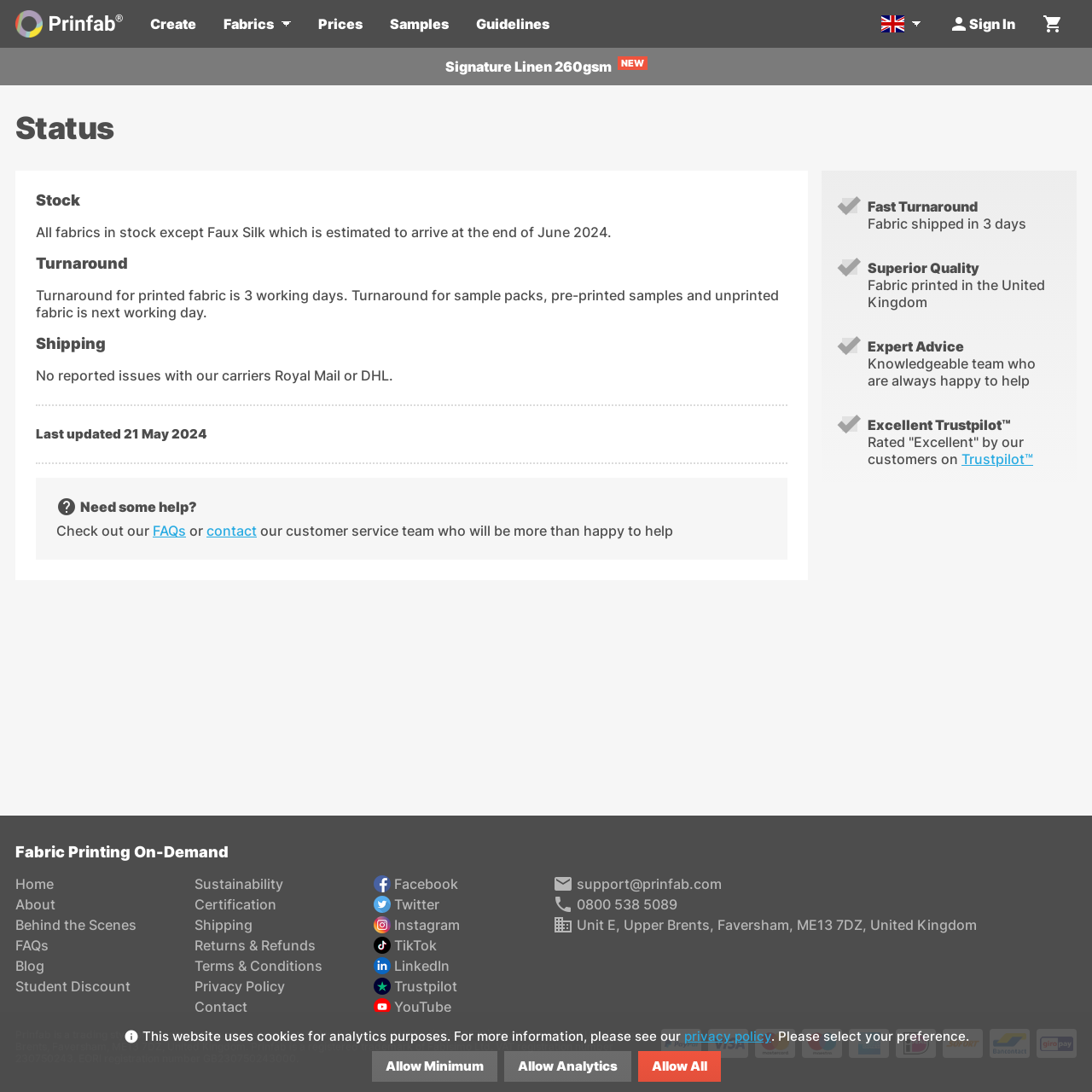Respond with a single word or phrase for the following question: 
What is the estimated arrival time for Faux Silk fabric?

End of June 2024